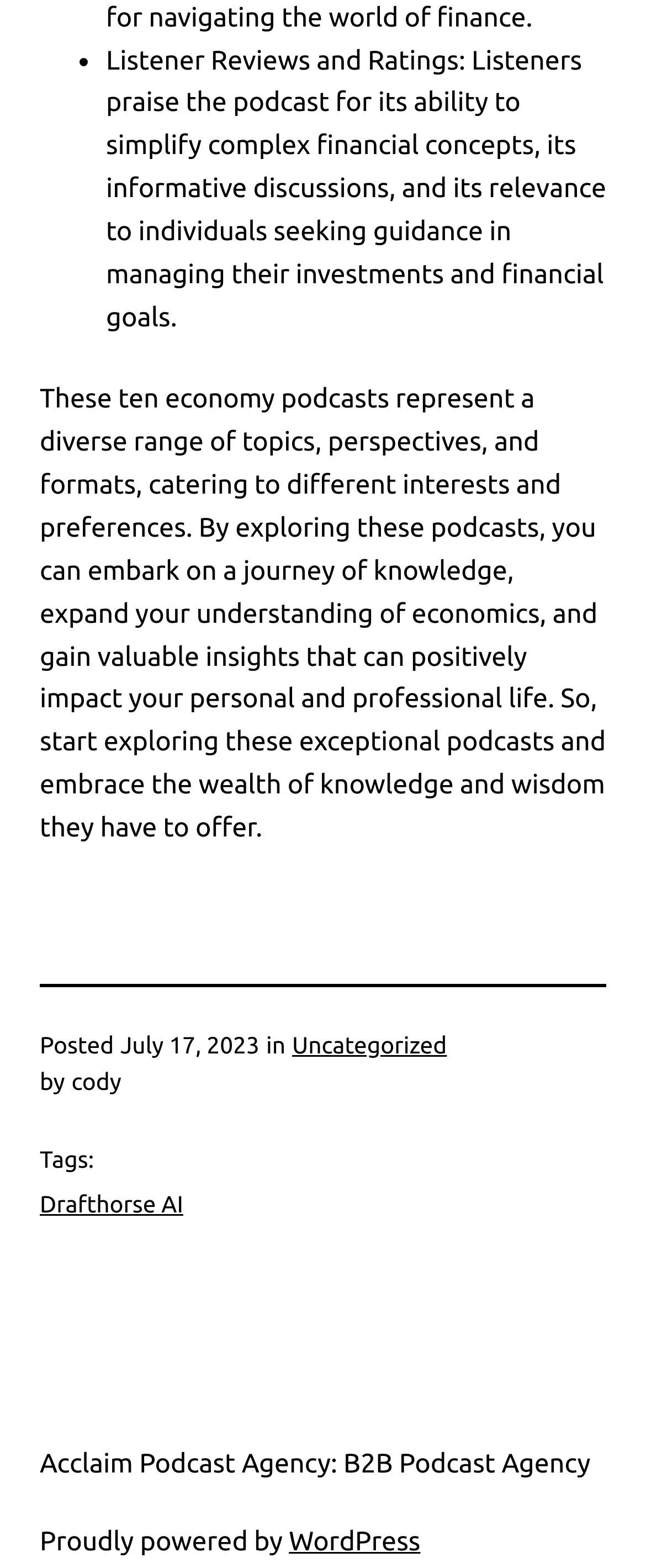Given the element description, predict the bounding box coordinates in the format (top-left x, top-left y, bottom-right x, bottom-right y), using floating point numbers between 0 and 1: Drafthorse AI

[0.062, 0.759, 0.284, 0.776]